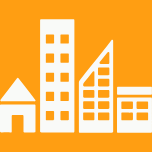Give a concise answer using one word or a phrase to the following question:
What is the ultimate goal of creating sustainable cities?

Improved quality of life